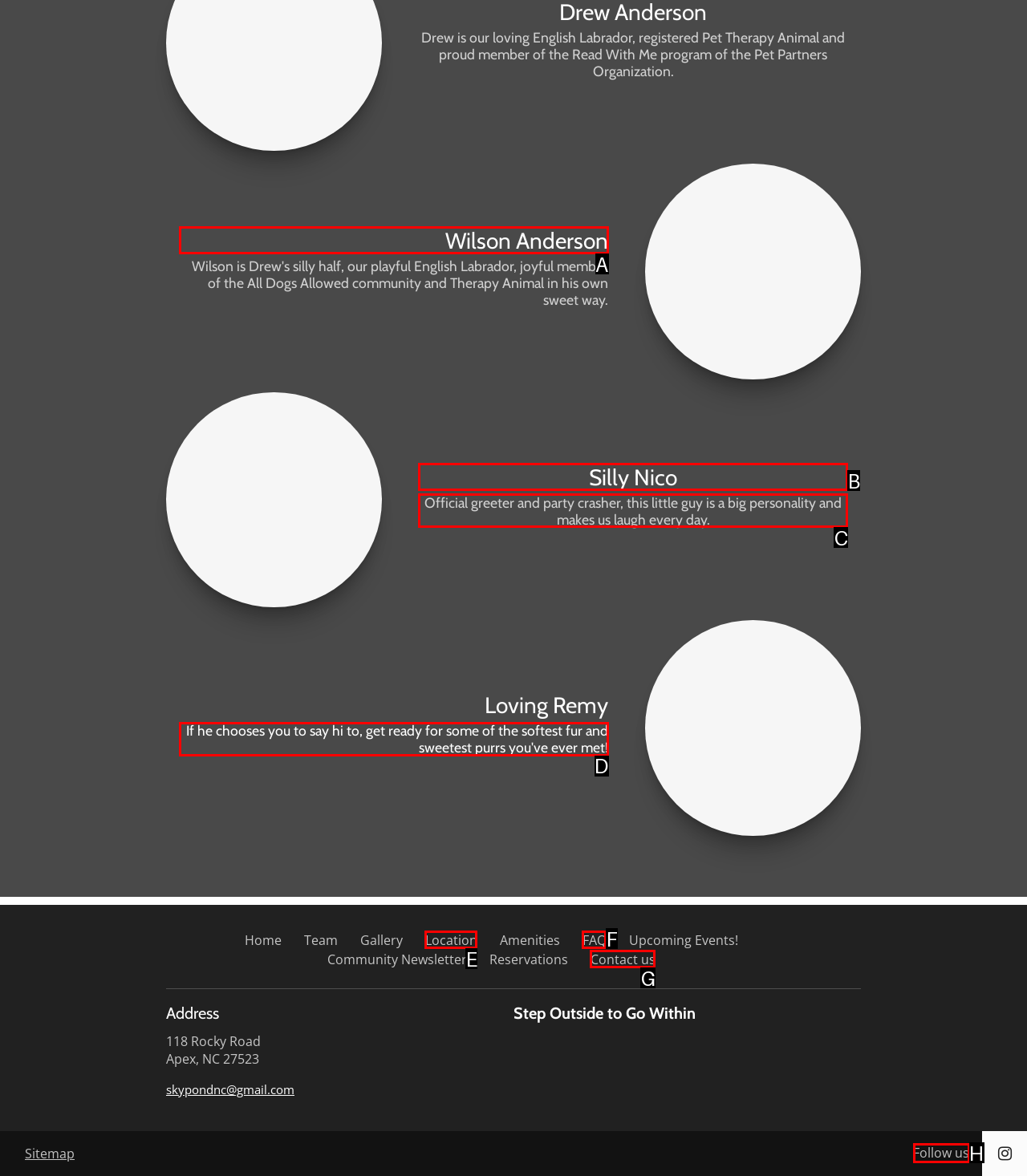Identify the option that best fits this description: Silly Nico
Answer with the appropriate letter directly.

B